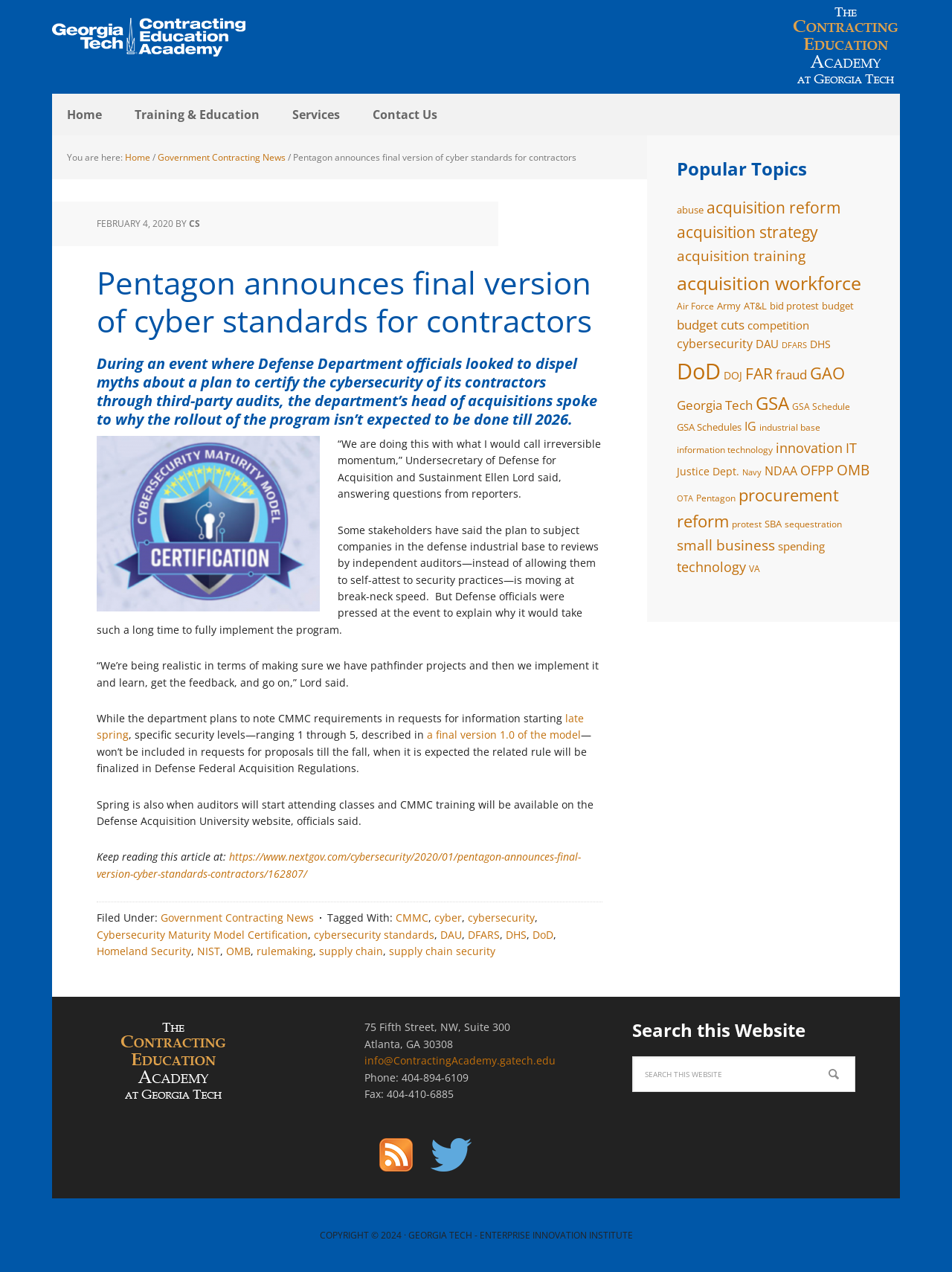What is the name of the undersecretary of Defense for Acquisition and Sustainment?
Based on the content of the image, thoroughly explain and answer the question.

The name of the undersecretary of Defense for Acquisition and Sustainment can be found in the article, where it quotes Ellen Lord, the undersecretary, speaking about the implementation of the program.